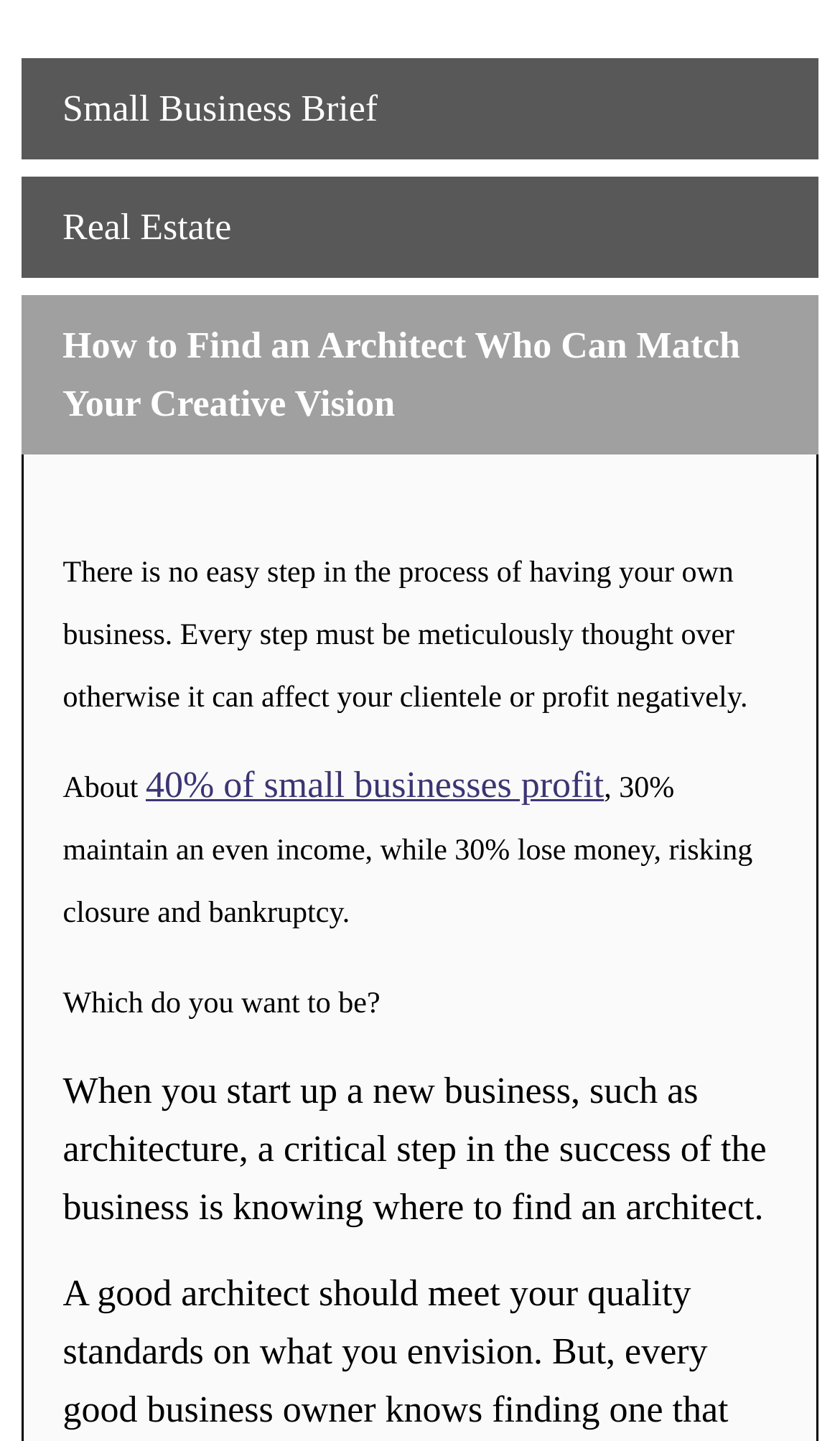Identify the text that serves as the heading for the webpage and generate it.

How to Find an Architect Who Can Match Your Creative Vision